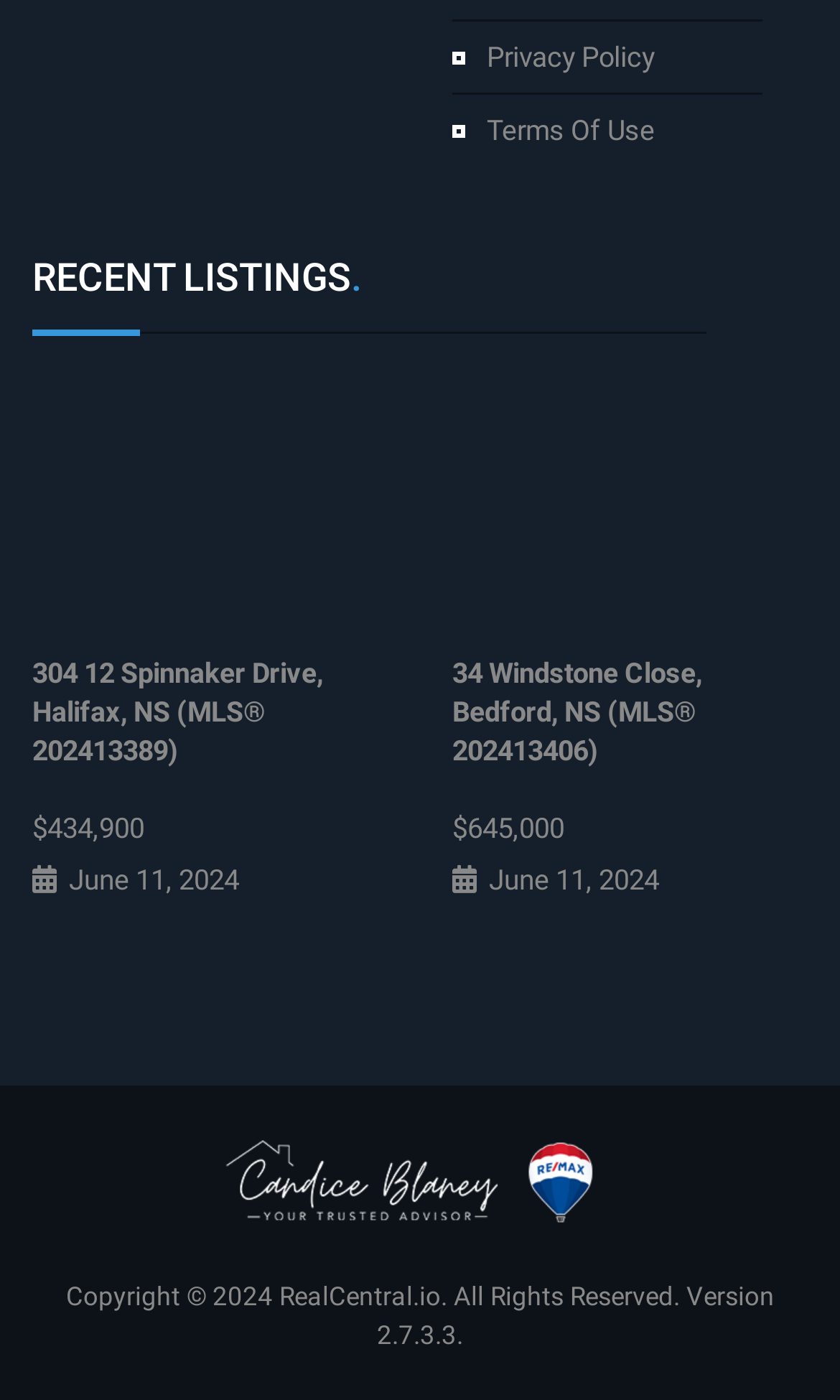Given the element description "aria-label="Share on linkedin"", identify the bounding box of the corresponding UI element.

None